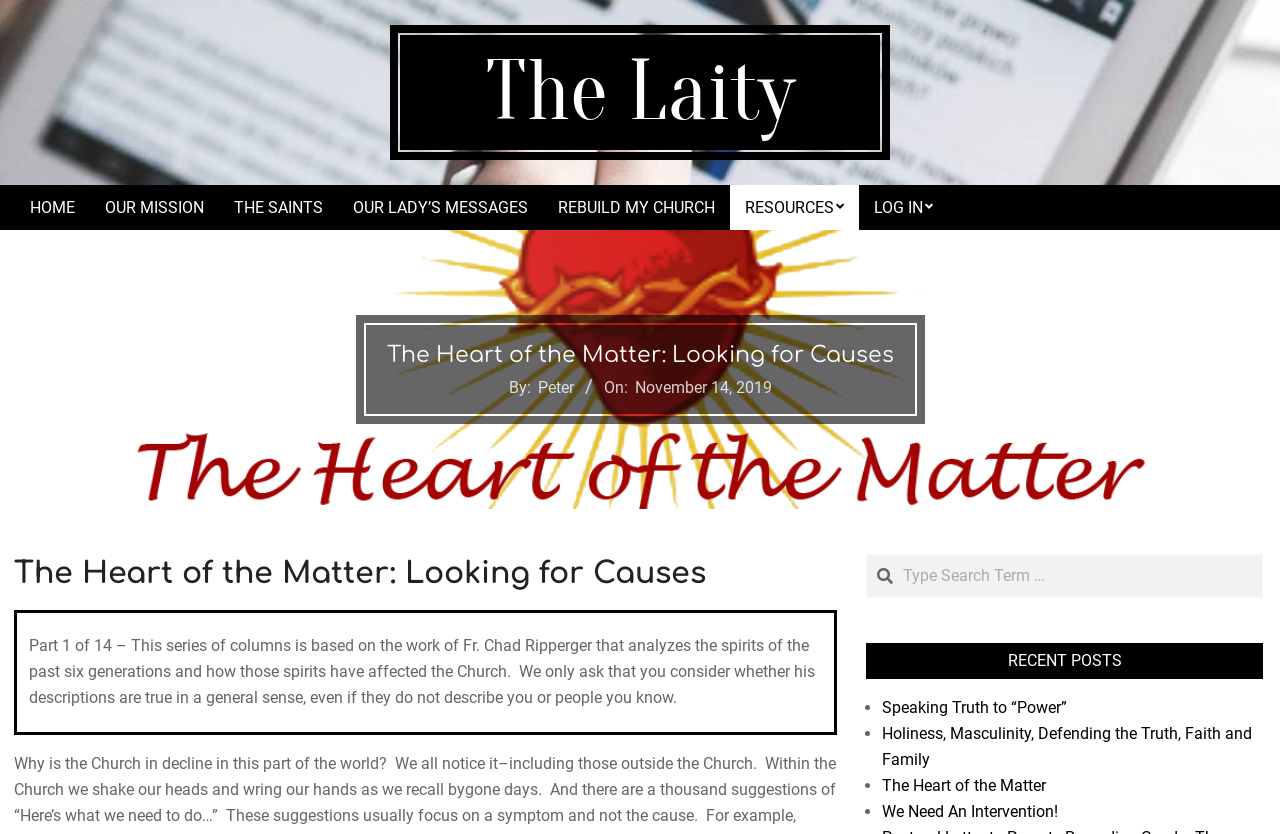Find the bounding box coordinates of the clickable area that will achieve the following instruction: "read the article posted on May 17, 2022".

None